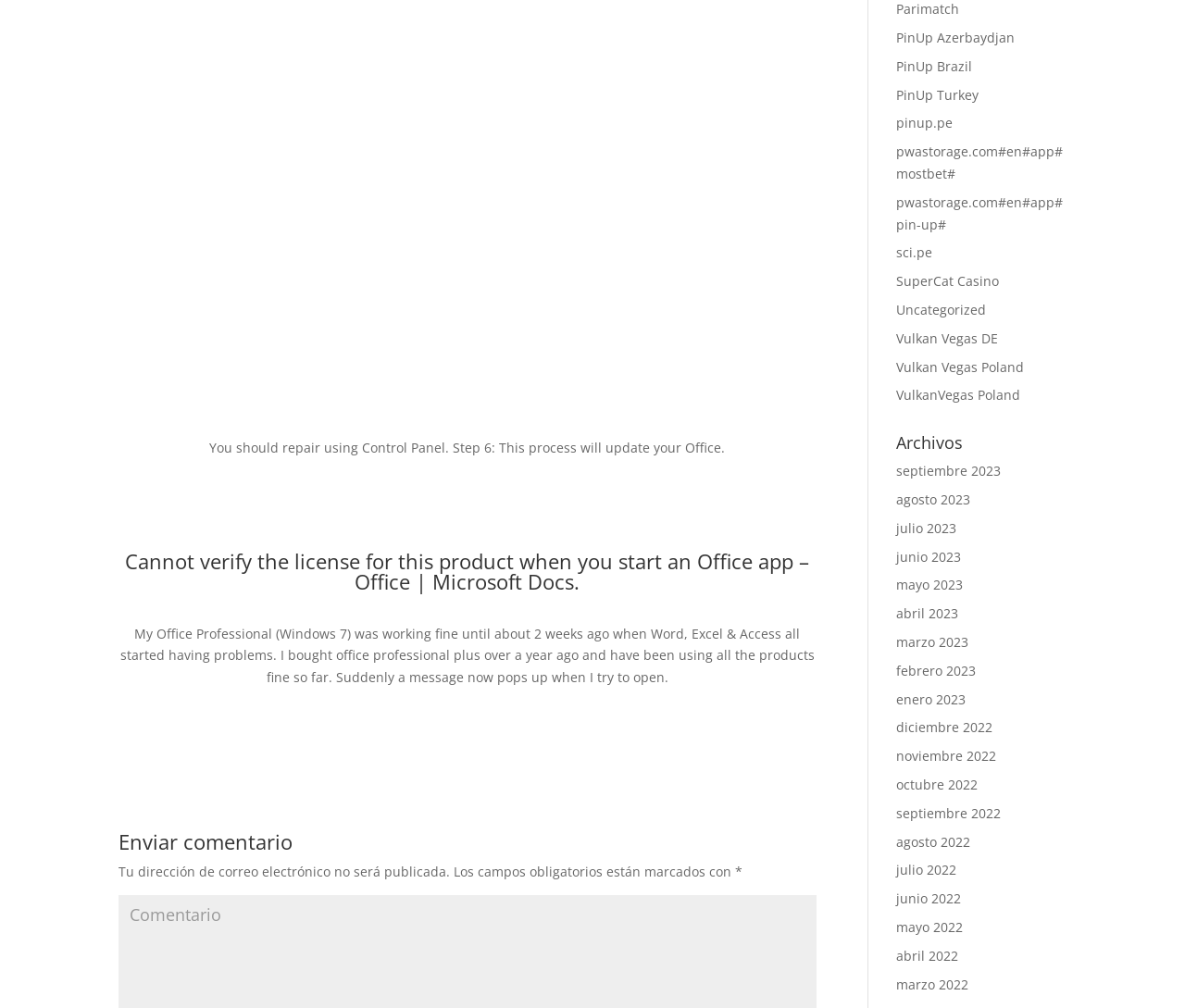Respond to the question below with a single word or phrase: What is the purpose of the 'Enviar comentario' section?

To leave a comment